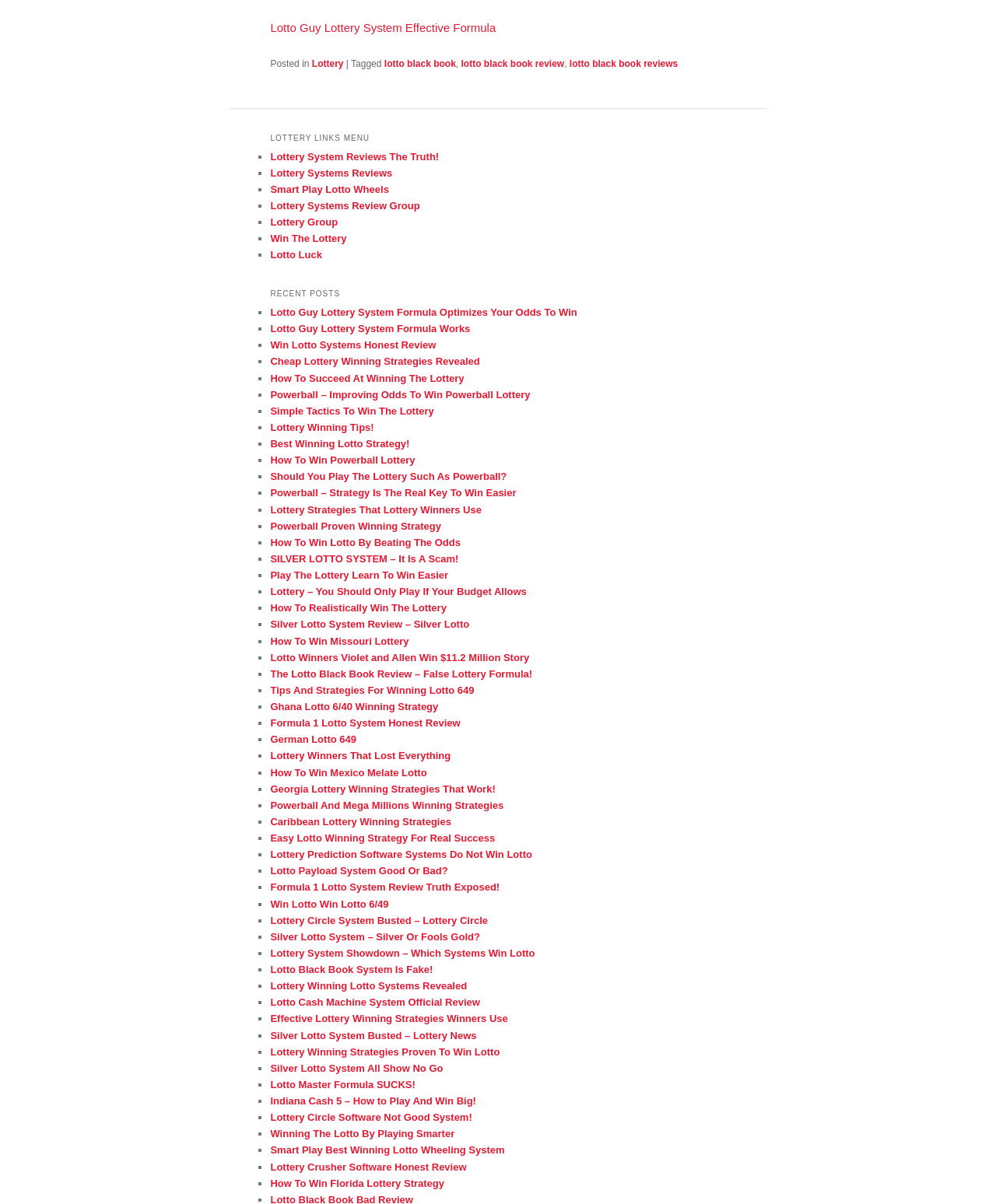What is the last link in the 'RECENT POSTS' section?
Using the information from the image, give a concise answer in one word or a short phrase.

Formula 1 Lotto System Honest Review